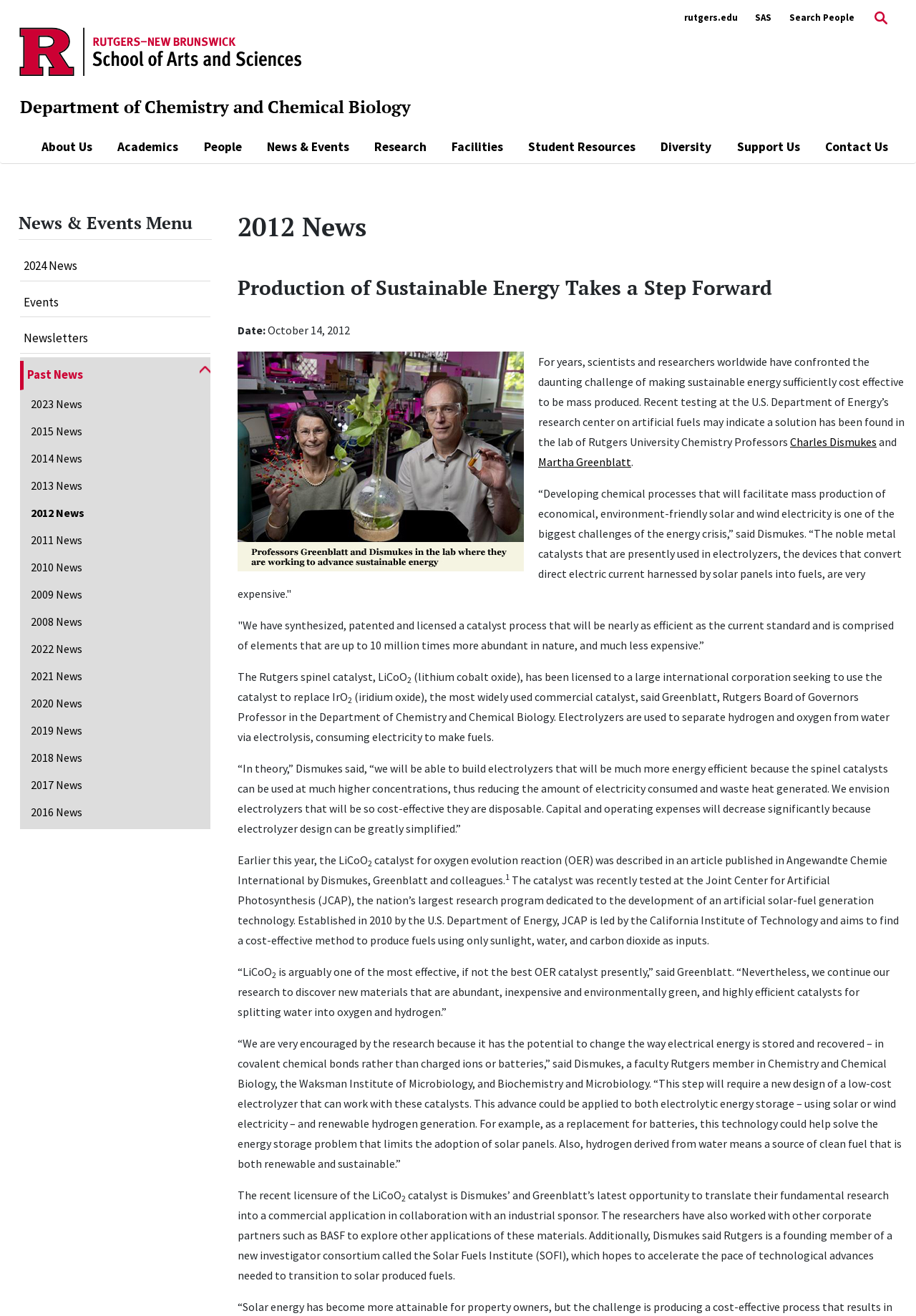Locate the bounding box for the described UI element: "Add to cart". Ensure the coordinates are four float numbers between 0 and 1, formatted as [left, top, right, bottom].

None